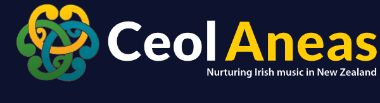Describe all the elements in the image extensively.

The image features the logo of "Ceol Aneas," which is prominently designed to reflect its commitment to nurturing Irish music within New Zealand. The logo combines vibrant colors and a traditional design, incorporating elements of Celtic art to resonate with the cultural heritage of Irish music. The text is bold, with "Ceol" in green and "Aneas" in yellow, symbolizing a lively and welcoming atmosphere for music enthusiasts. Below the prominent name, the tagline "Nurturing Irish music in New Zealand" emphasizes the organization's mission to promote and celebrate Irish musical traditions in the region. The background is a deep navy blue, providing a striking contrast that enhances the visual appeal of the logo.